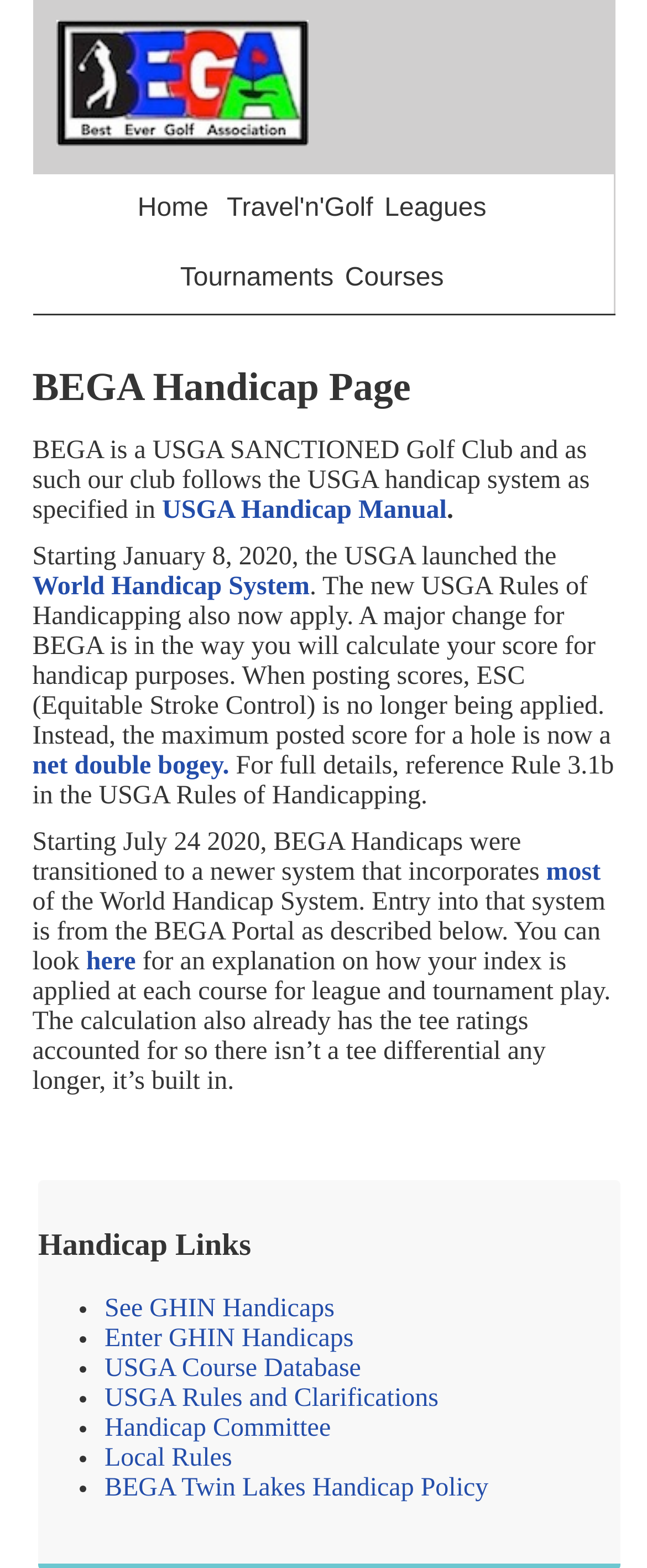Identify the bounding box coordinates of the clickable region to carry out the given instruction: "Expand 2024 archives".

None